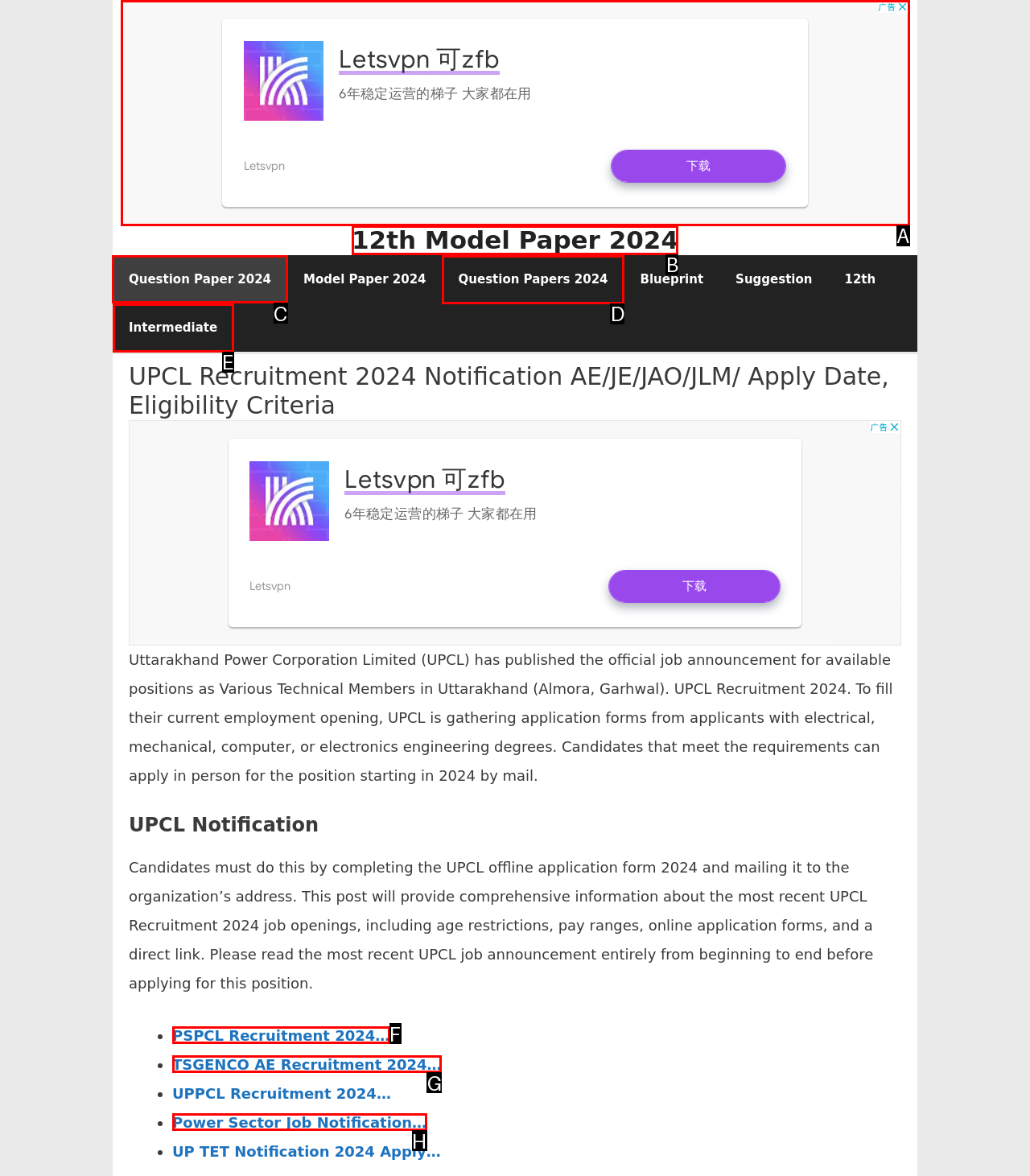Select the correct option from the given choices to perform this task: Click on the 'Question Paper 2024' link. Provide the letter of that option.

C